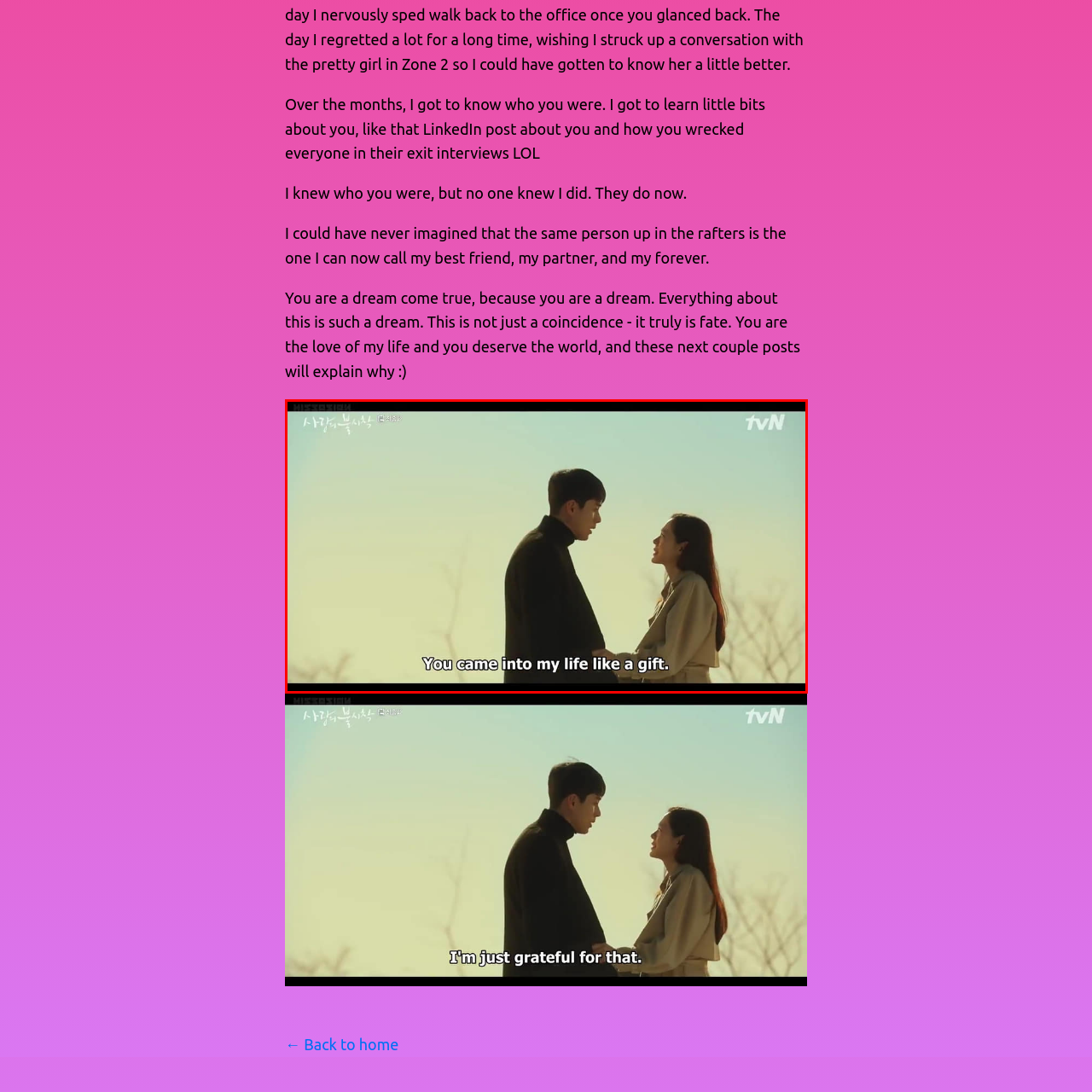What is the theme of the narrative? Inspect the image encased in the red bounding box and answer using only one word or a brief phrase.

Love as a transformative gift